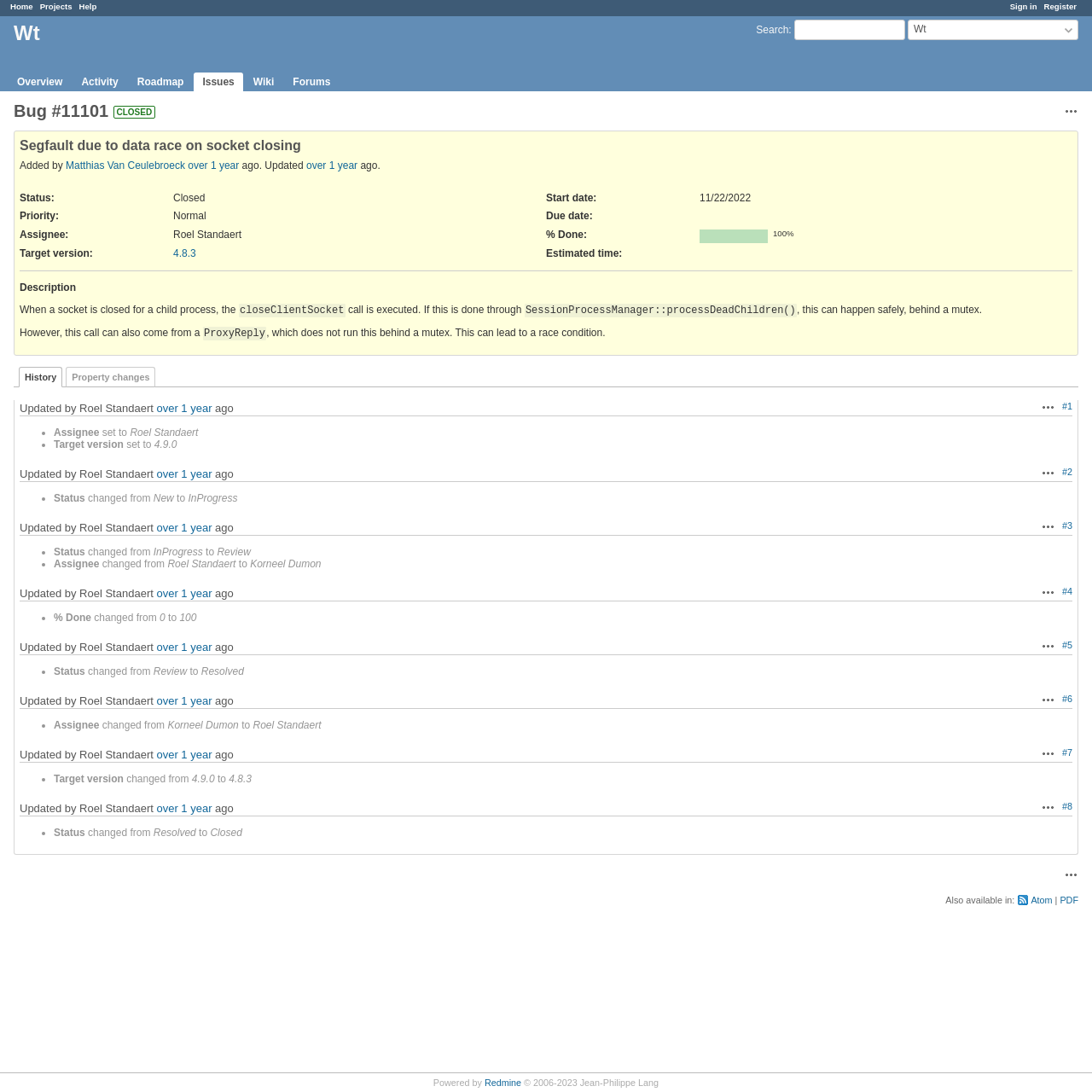Please provide a comprehensive answer to the question based on the screenshot: What is the target version of the bug?

I determined the answer by looking at the 'Target version:' field on the webpage, which is located below the 'Priority:' field and has a value of '4.8.3'.